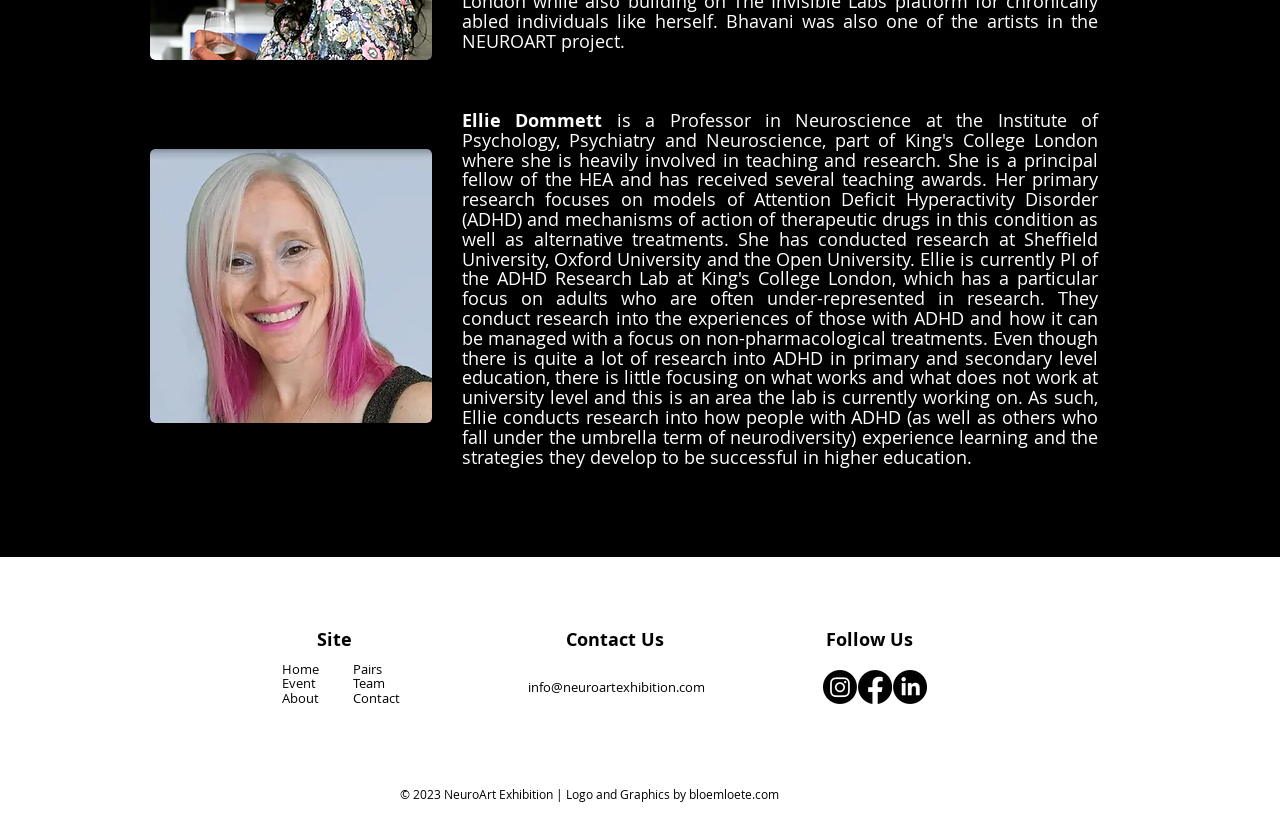What is the last menu item in the top navigation bar?
Craft a detailed and extensive response to the question.

The heading elements in the top navigation bar are 'Site', 'Home Event About', 'Pairs', 'Team Contact', and 'Contact Us', indicating that 'Contact Us' is the last menu item.